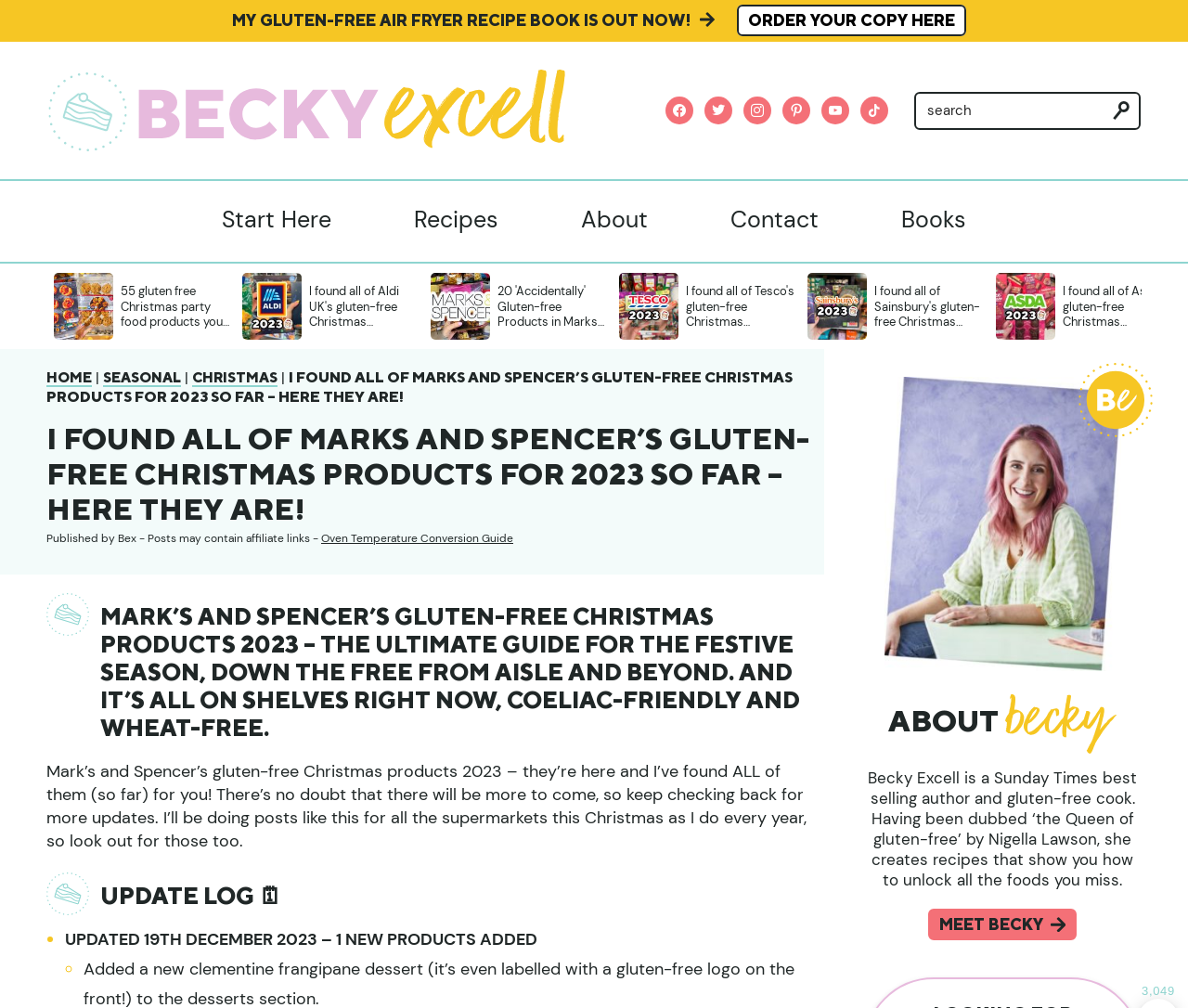Locate the bounding box coordinates of the clickable area needed to fulfill the instruction: "View Marks and Spencer's gluten-free Christmas products for 2023".

[0.039, 0.366, 0.667, 0.402]